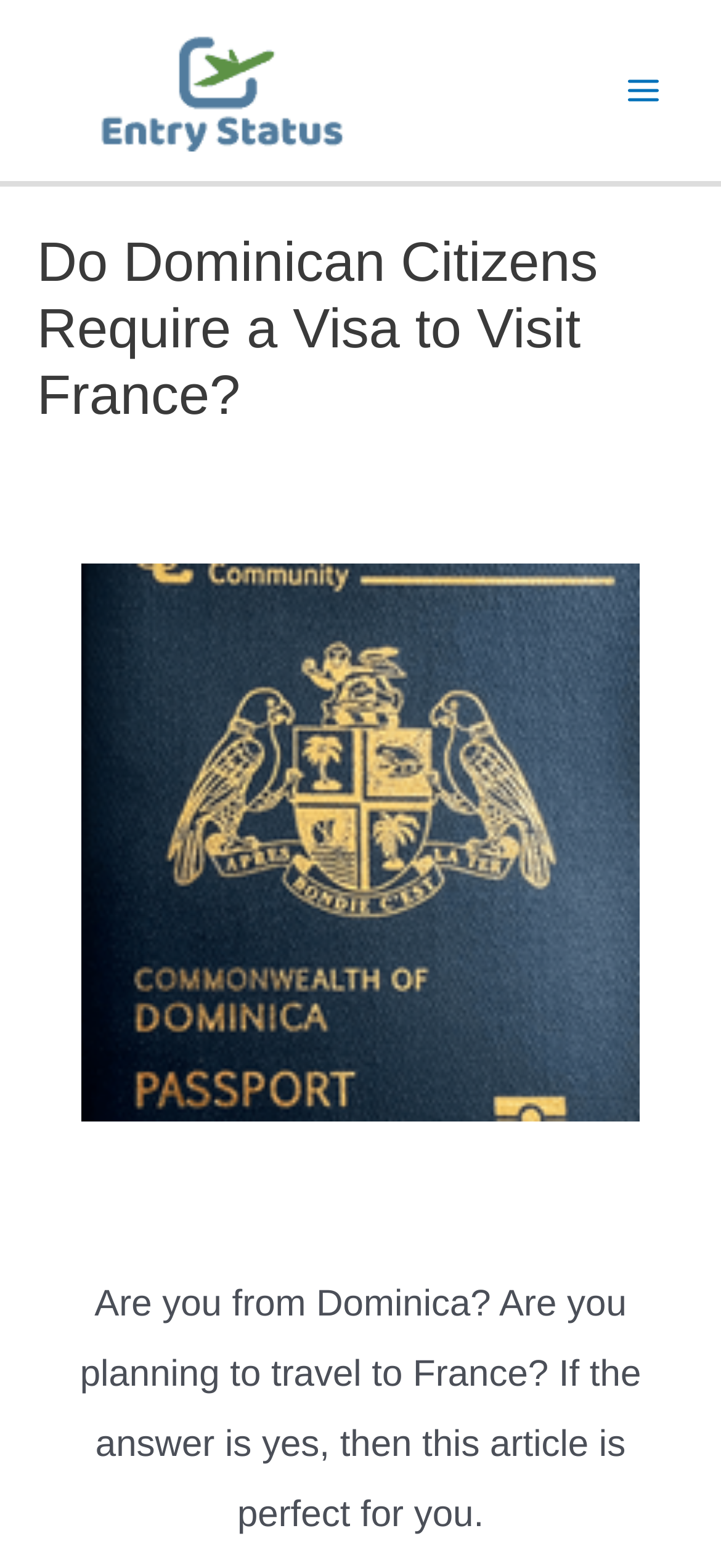Use a single word or phrase to answer the following:
What is shown in the figure?

Dominica Passport